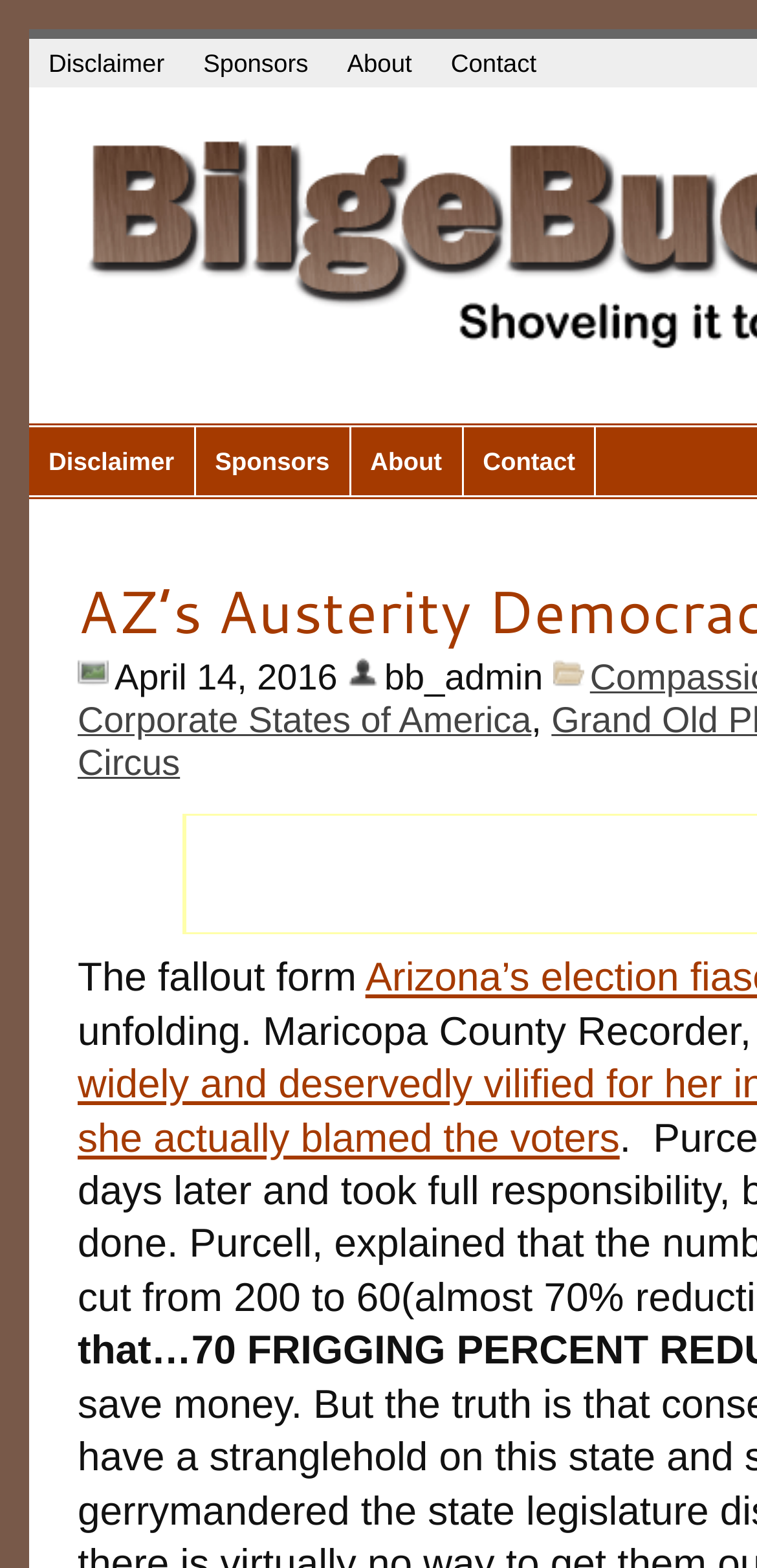Highlight the bounding box coordinates of the element that should be clicked to carry out the following instruction: "contact the administrator". The coordinates must be given as four float numbers ranging from 0 to 1, i.e., [left, top, right, bottom].

[0.57, 0.025, 0.734, 0.056]